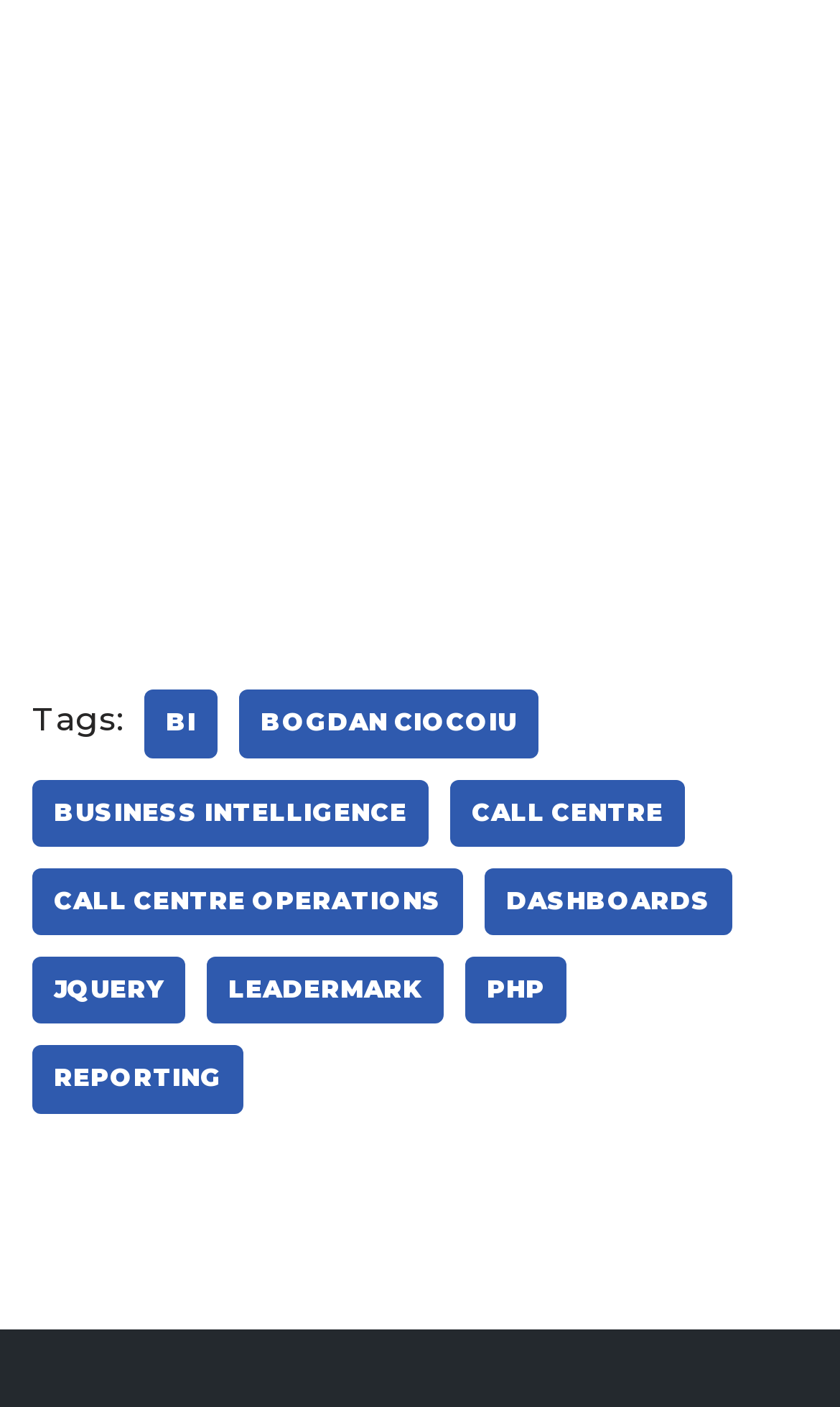Locate the bounding box coordinates of the segment that needs to be clicked to meet this instruction: "Click on the link to view Bogdan Ciocoiu's profile".

[0.285, 0.491, 0.641, 0.538]